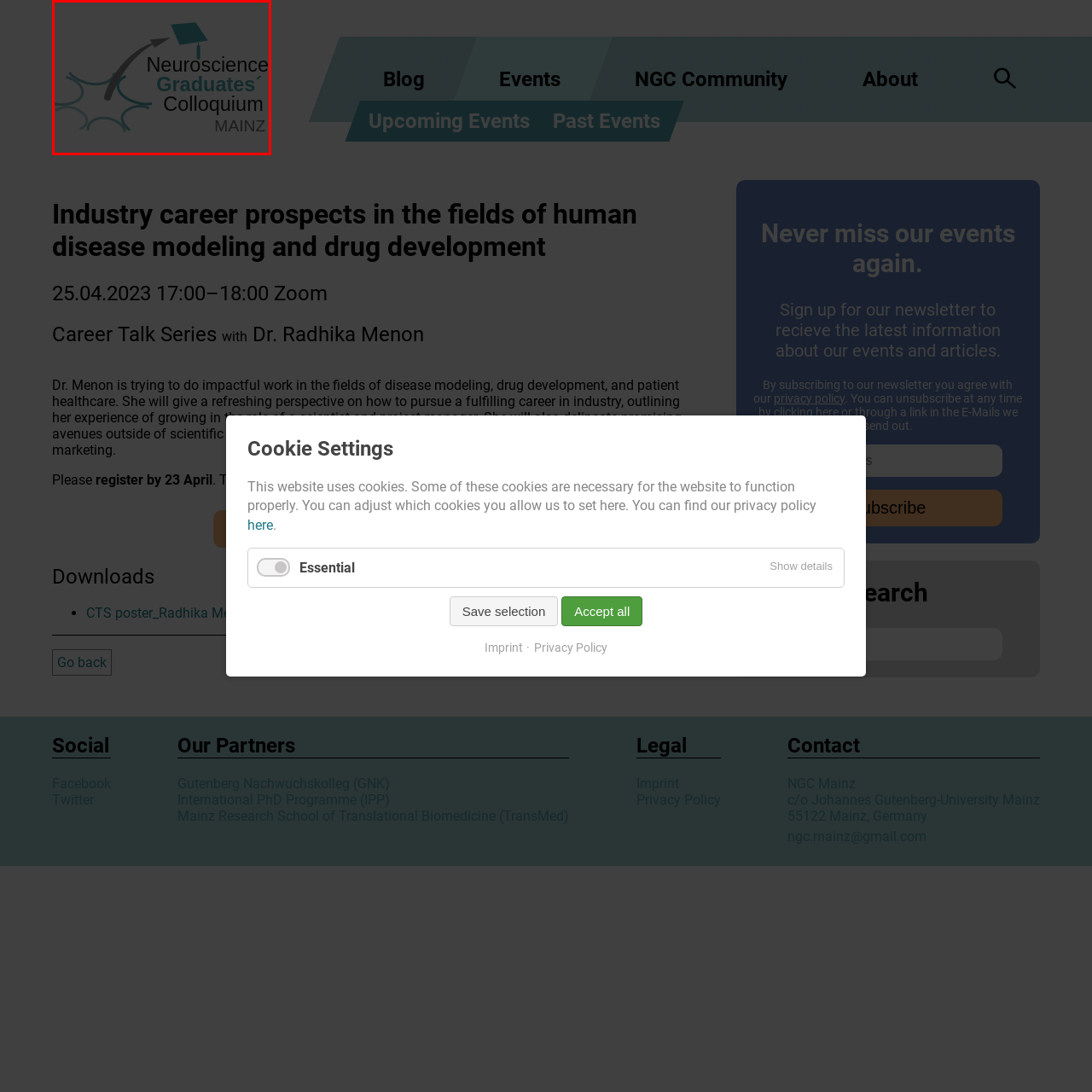Elaborate on the image contained within the red outline, providing as much detail as possible.

The image features the logo for the "Neuroscience Graduates' Colloquium Mainz." It creatively incorporates an illustration of neurons, symbolizing the neuroscience theme, alongside bold text that highlights the event's title. The arrow suggests a dynamic movement, indicating progress and growth in the field. This logo represents a significant gathering aimed at fostering discussions around career prospects in human disease modeling and drug development, particularly for neuroscience graduates. The design reflects both the academic and professional aspirations of participants, emphasizing the colloquium's role in bridging education and industry.